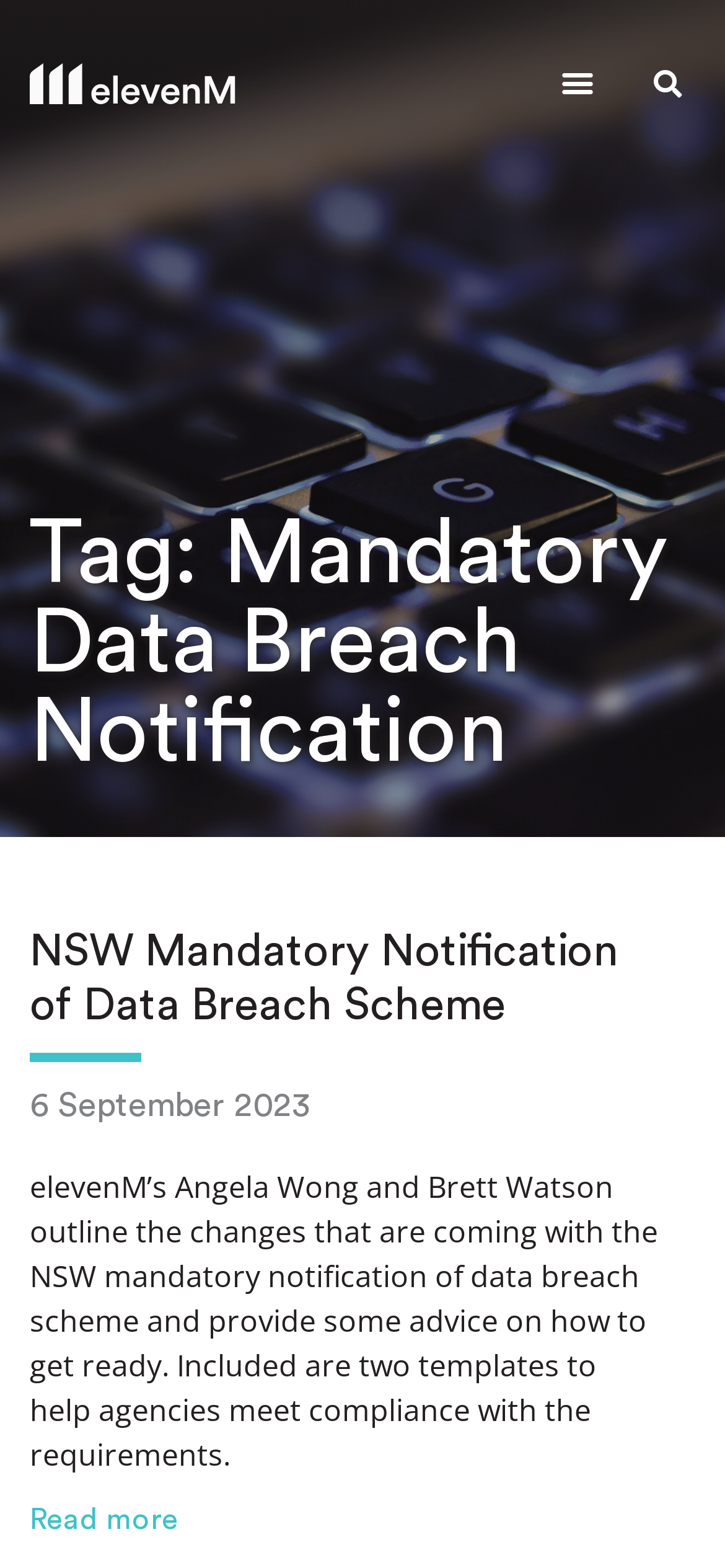Write an extensive caption that covers every aspect of the webpage.

The webpage is about the NSW Mandatory Notification of Data Breach Scheme. At the top left, there is a link, and next to it, a button labeled "Menu Toggle" is located. On the top right, a search bar with a "Search" button is positioned. 

Below the top section, a heading "Tag: Mandatory Data Breach Notification" is centered. Underneath this heading, an article section starts. Within this section, a heading "NSW Mandatory Notification of Data Breach Scheme" is placed at the top. 

Below this heading, a link with the same title is positioned, followed by a static text "6 September 2023" and a paragraph of text that summarizes the content of the article, which discusses the changes coming with the NSW mandatory notification of data breach scheme and provides advice on how to get ready. 

At the bottom of the article section, a link "Read more about NSW Mandatory Notification of Data Breach Scheme" is located.